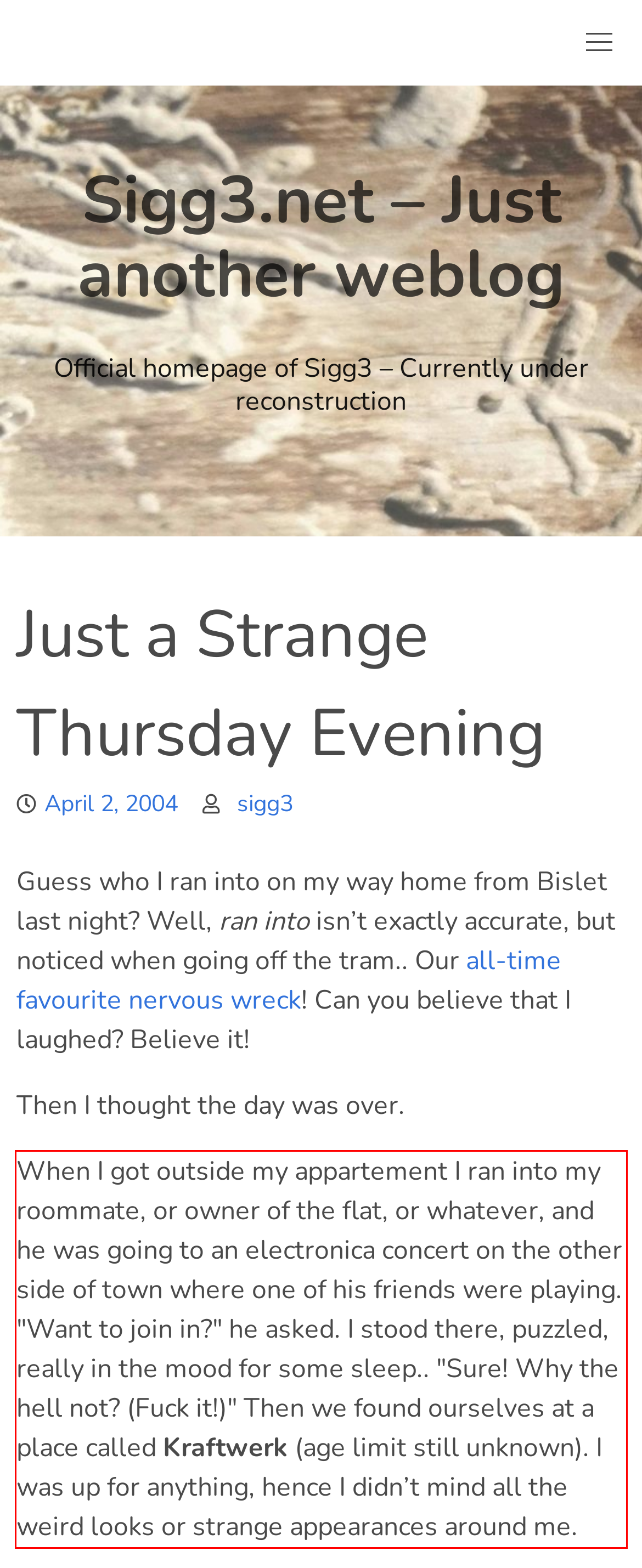Given a screenshot of a webpage, locate the red bounding box and extract the text it encloses.

When I got outside my appartement I ran into my roommate, or owner of the flat, or whatever, and he was going to an electronica concert on the other side of town where one of his friends were playing. "Want to join in?" he asked. I stood there, puzzled, really in the mood for some sleep.. "Sure! Why the hell not? (Fuck it!)" Then we found ourselves at a place called Kraftwerk (age limit still unknown). I was up for anything, hence I didn’t mind all the weird looks or strange appearances around me.